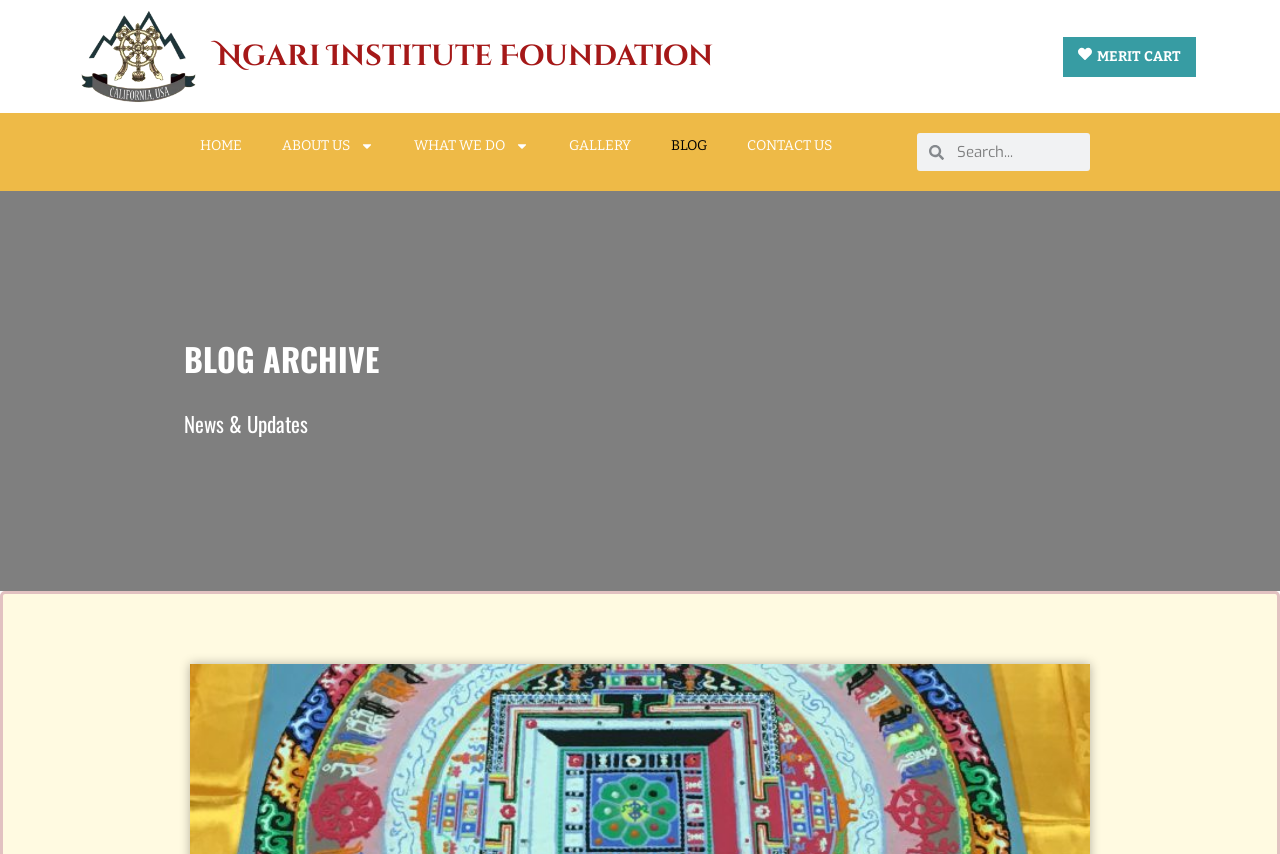Predict the bounding box of the UI element that fits this description: "What We Do".

[0.308, 0.145, 0.429, 0.198]